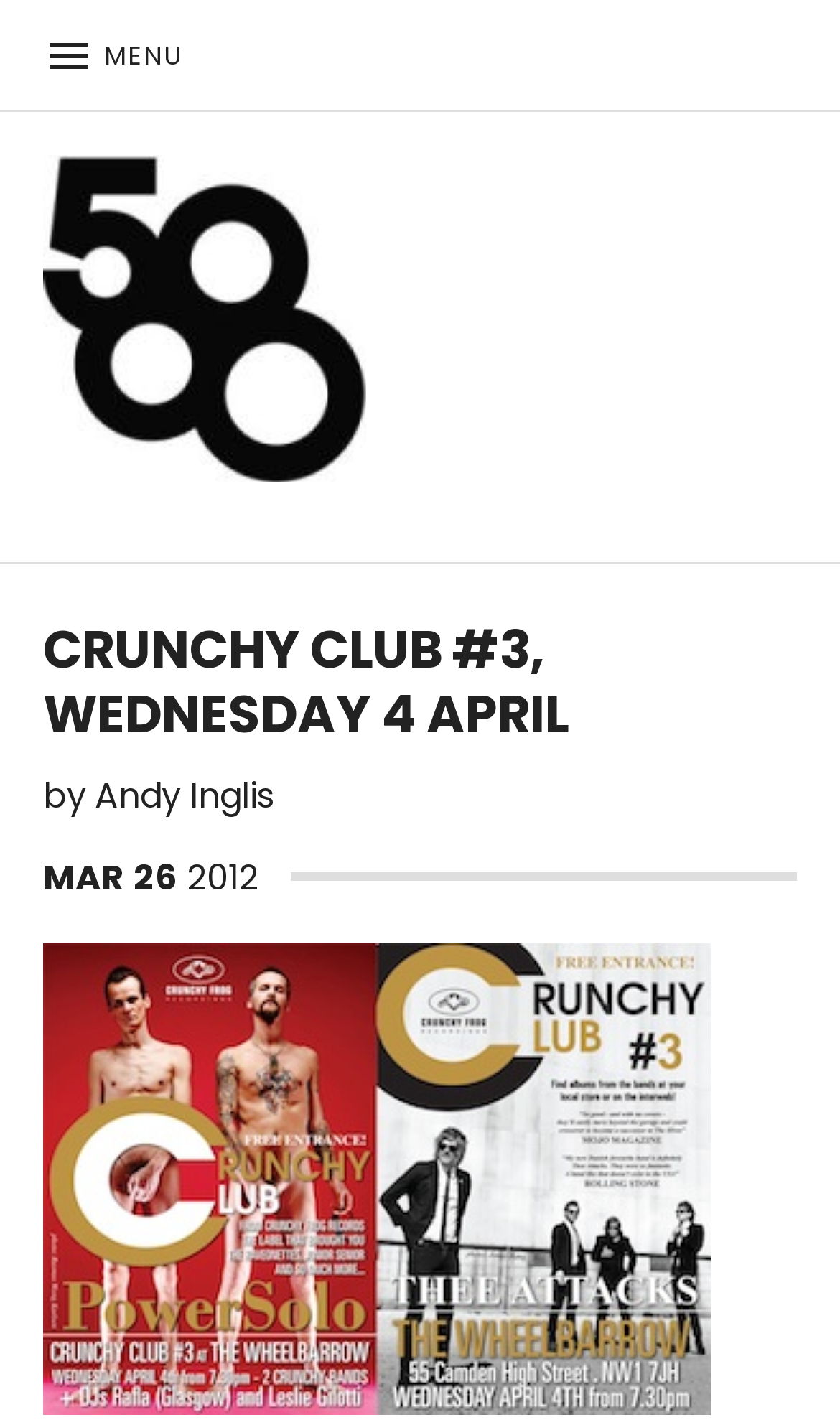Use a single word or phrase to answer the question:
What is the purpose of the button with the icon?

MENU